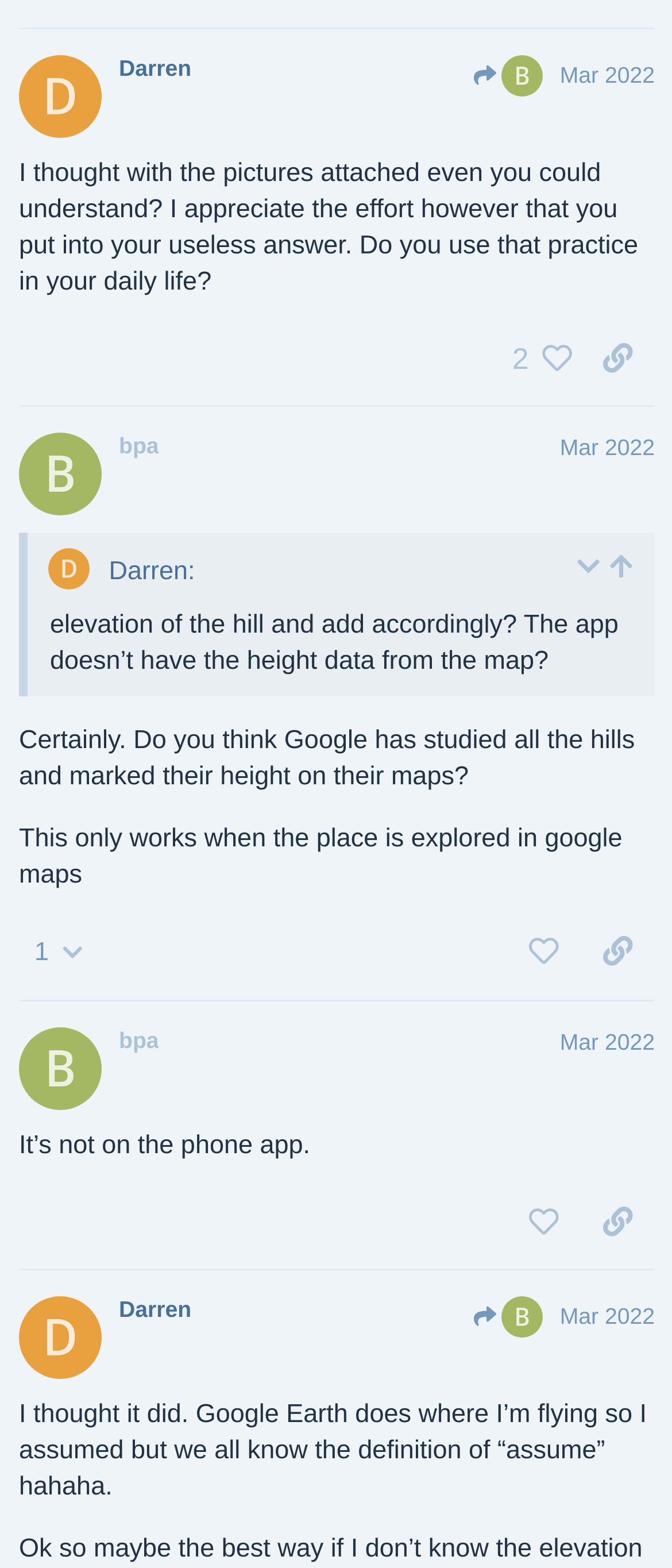Please specify the bounding box coordinates of the area that should be clicked to accomplish the following instruction: "Expand the quoted post". The coordinates should consist of four float numbers between 0 and 1, i.e., [left, top, right, bottom].

[0.855, 0.353, 0.894, 0.371]